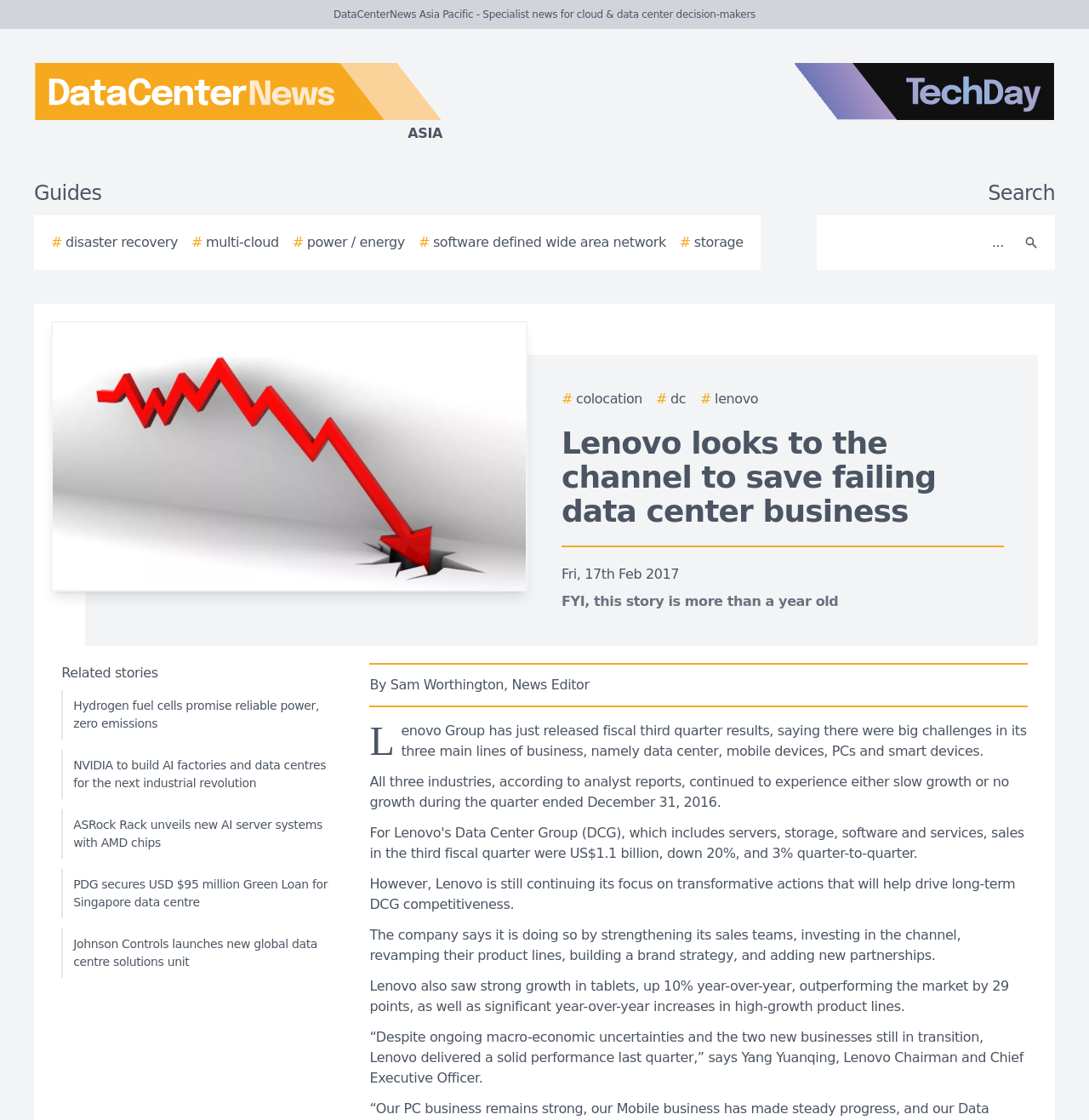Specify the bounding box coordinates of the element's region that should be clicked to achieve the following instruction: "Search for data center news". The bounding box coordinates consist of four float numbers between 0 and 1, in the format [left, top, right, bottom].

[0.756, 0.198, 0.931, 0.235]